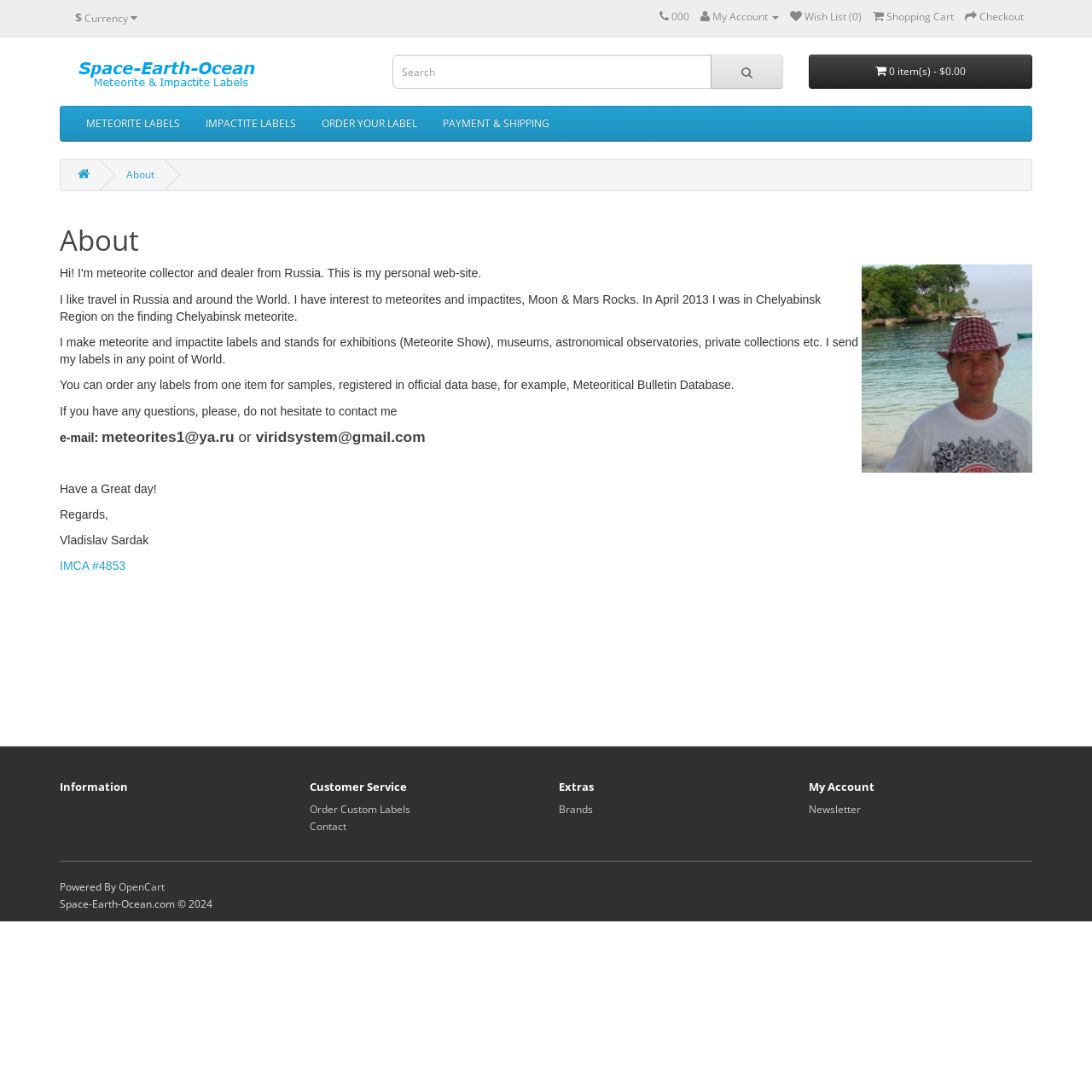What is the author's interest?
Based on the image, provide your answer in one word or phrase.

Meteorites and impactites